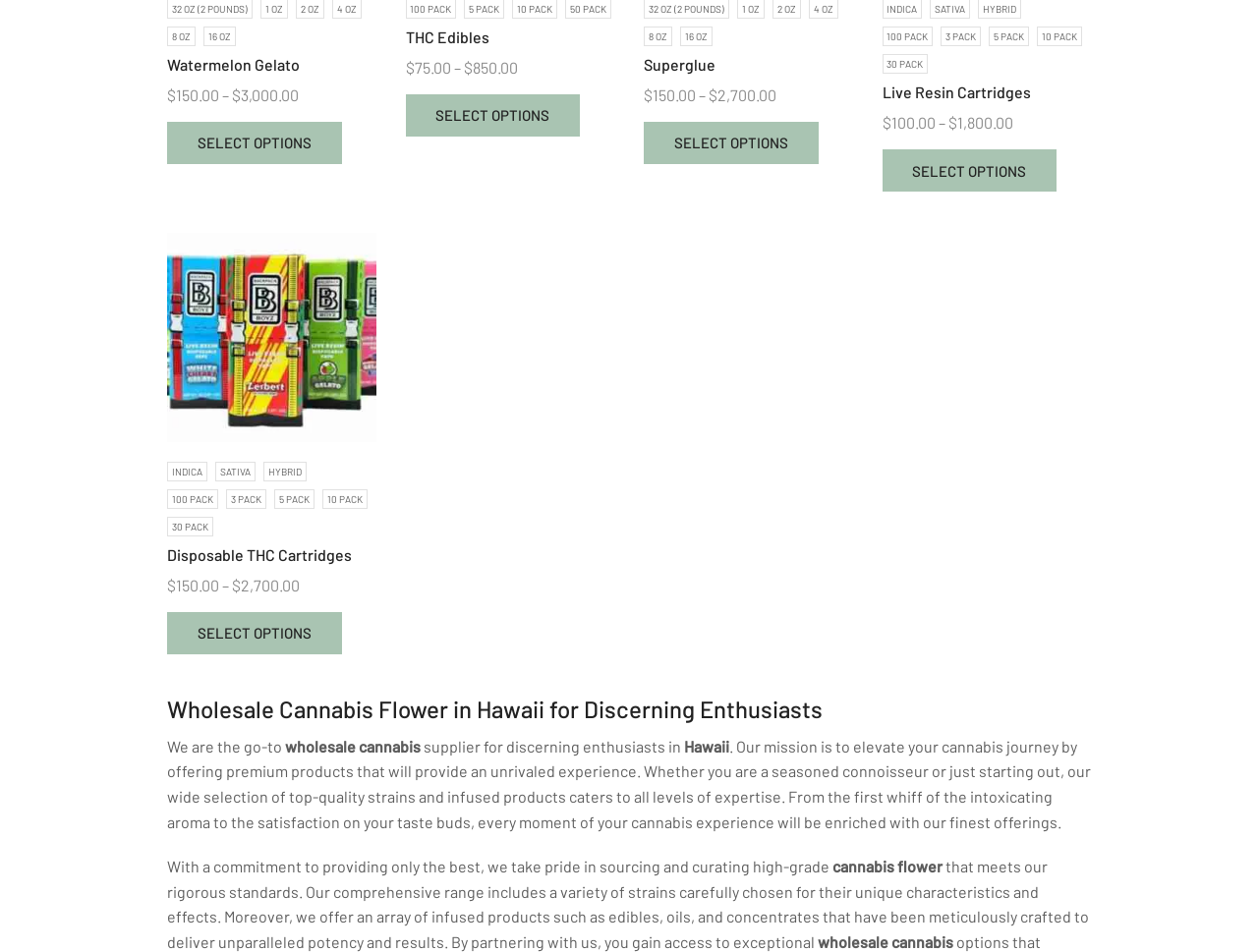Find the bounding box coordinates for the UI element that matches this description: "Select options".

[0.133, 0.643, 0.272, 0.688]